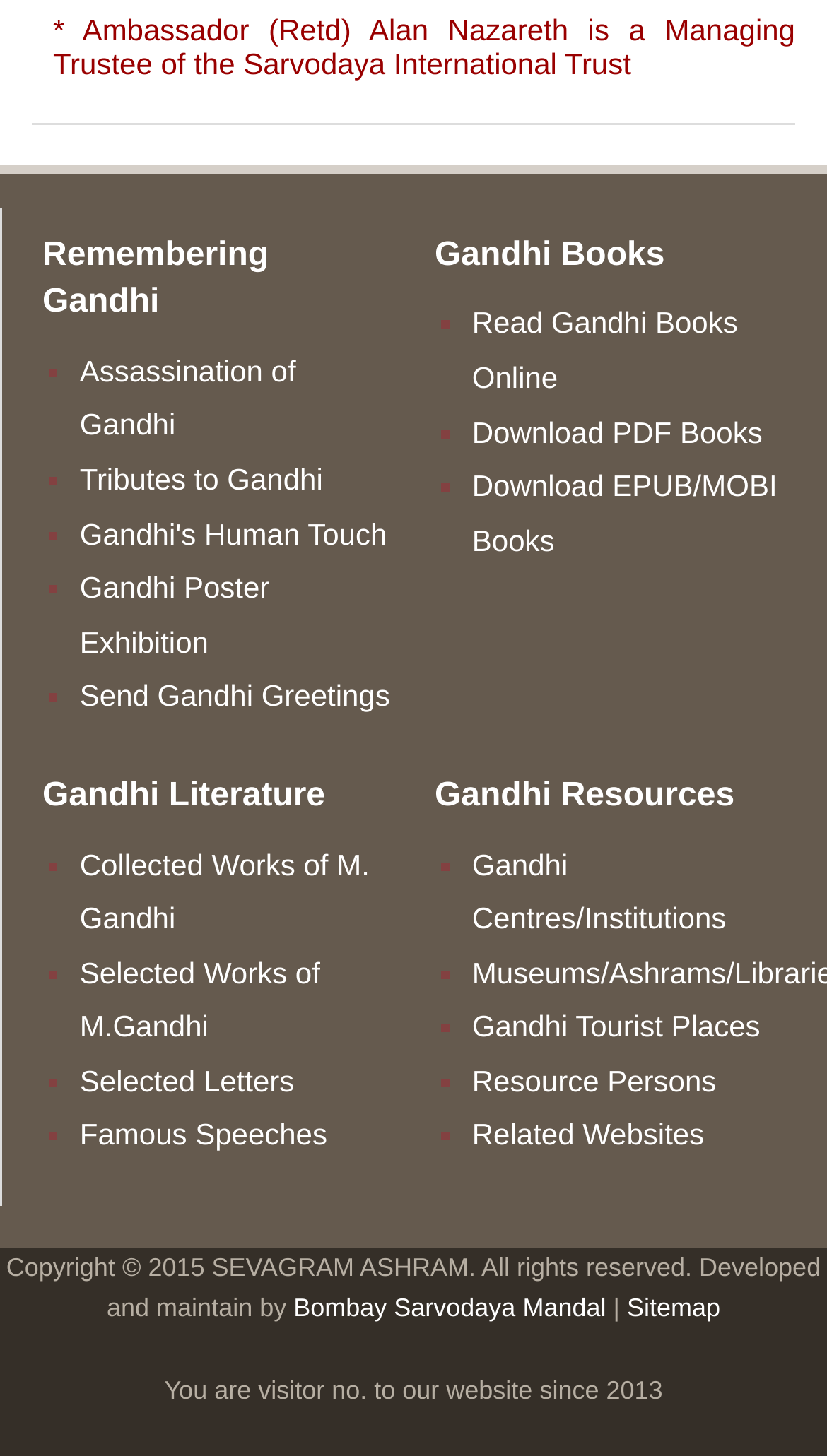Please identify the bounding box coordinates for the region that you need to click to follow this instruction: "Learn about Gandhi's Human Touch".

[0.096, 0.355, 0.468, 0.378]